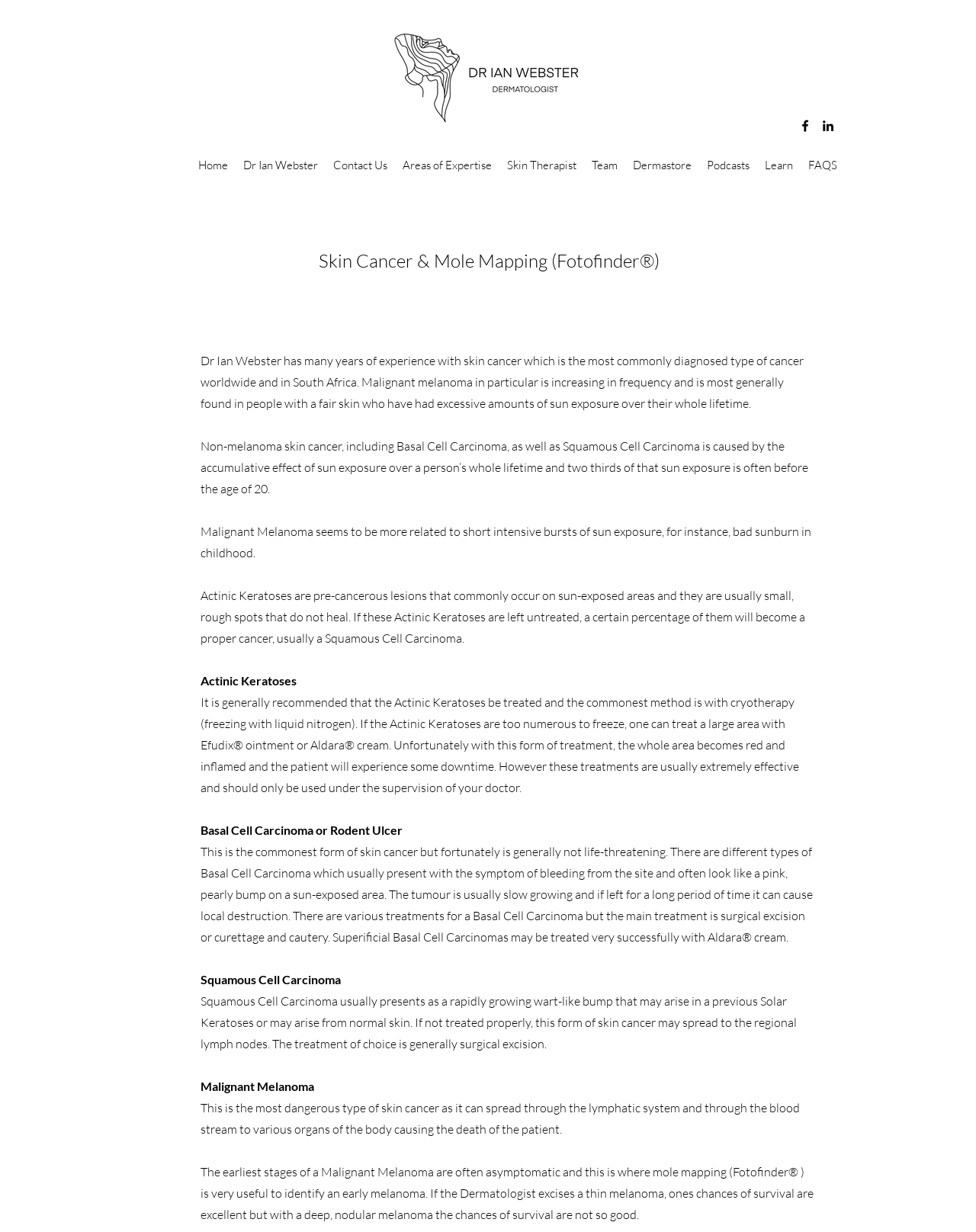Answer this question in one word or a short phrase: What is the most dangerous type of skin cancer?

Malignant Melanoma